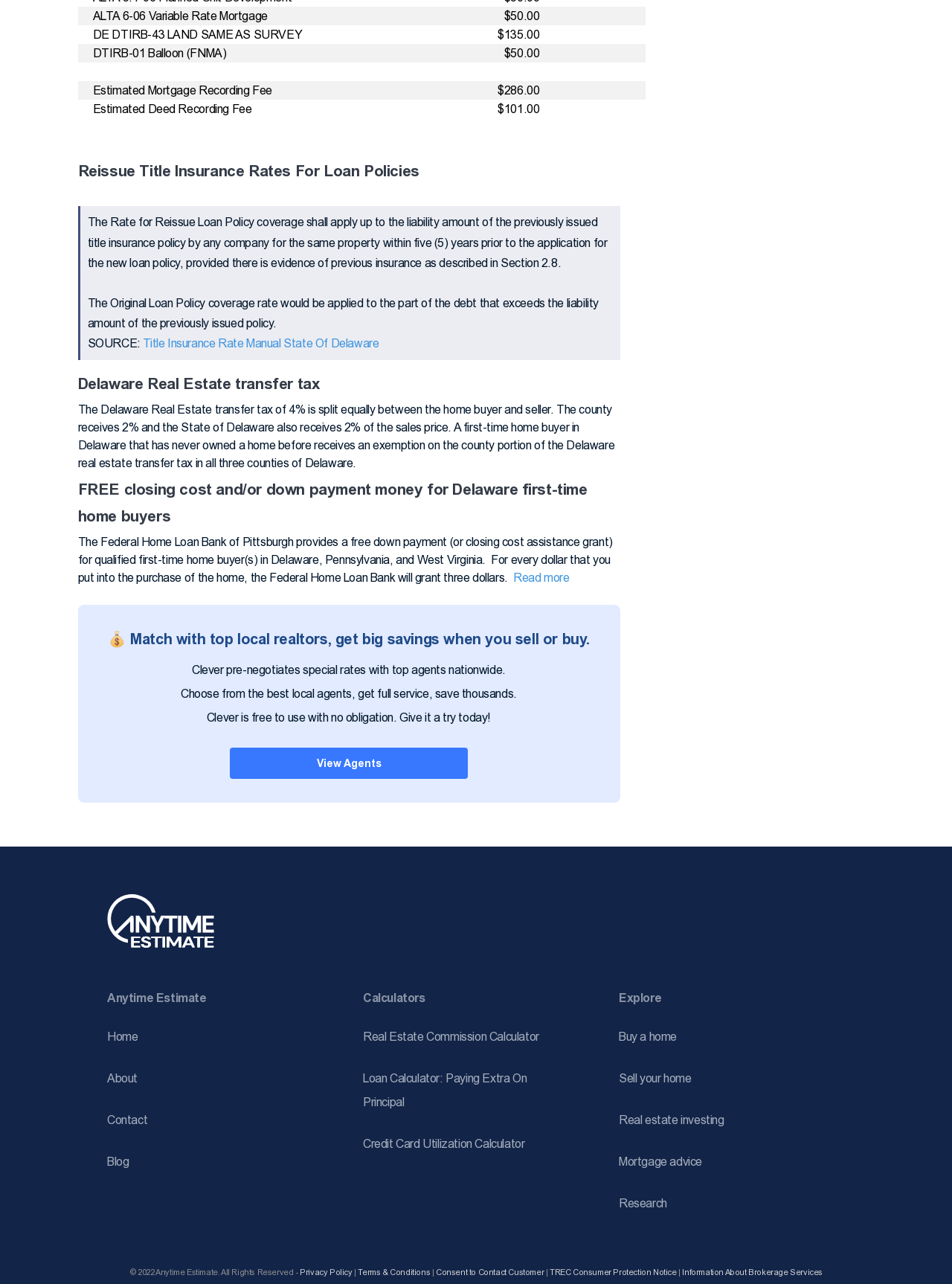Determine the bounding box coordinates of the clickable region to carry out the instruction: "Follow MainStreet Magazine on Instagram".

None